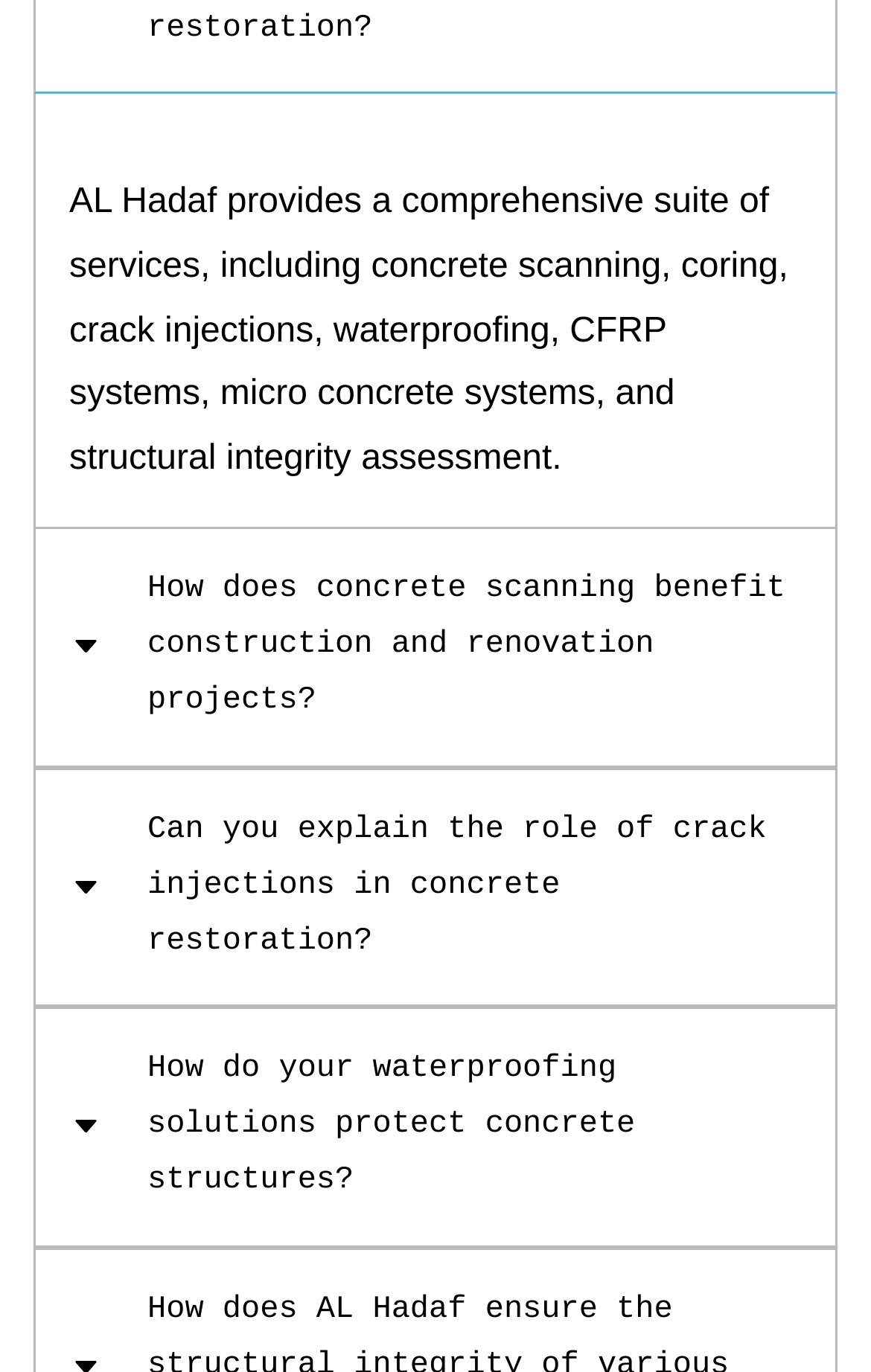Could you please study the image and provide a detailed answer to the question:
What is the topic of the webpage?

Based on the StaticText elements and button elements, the webpage appears to be discussing construction-related services, including concrete scanning, coring, crack injections, and more, which suggests that the topic of the webpage is construction services.